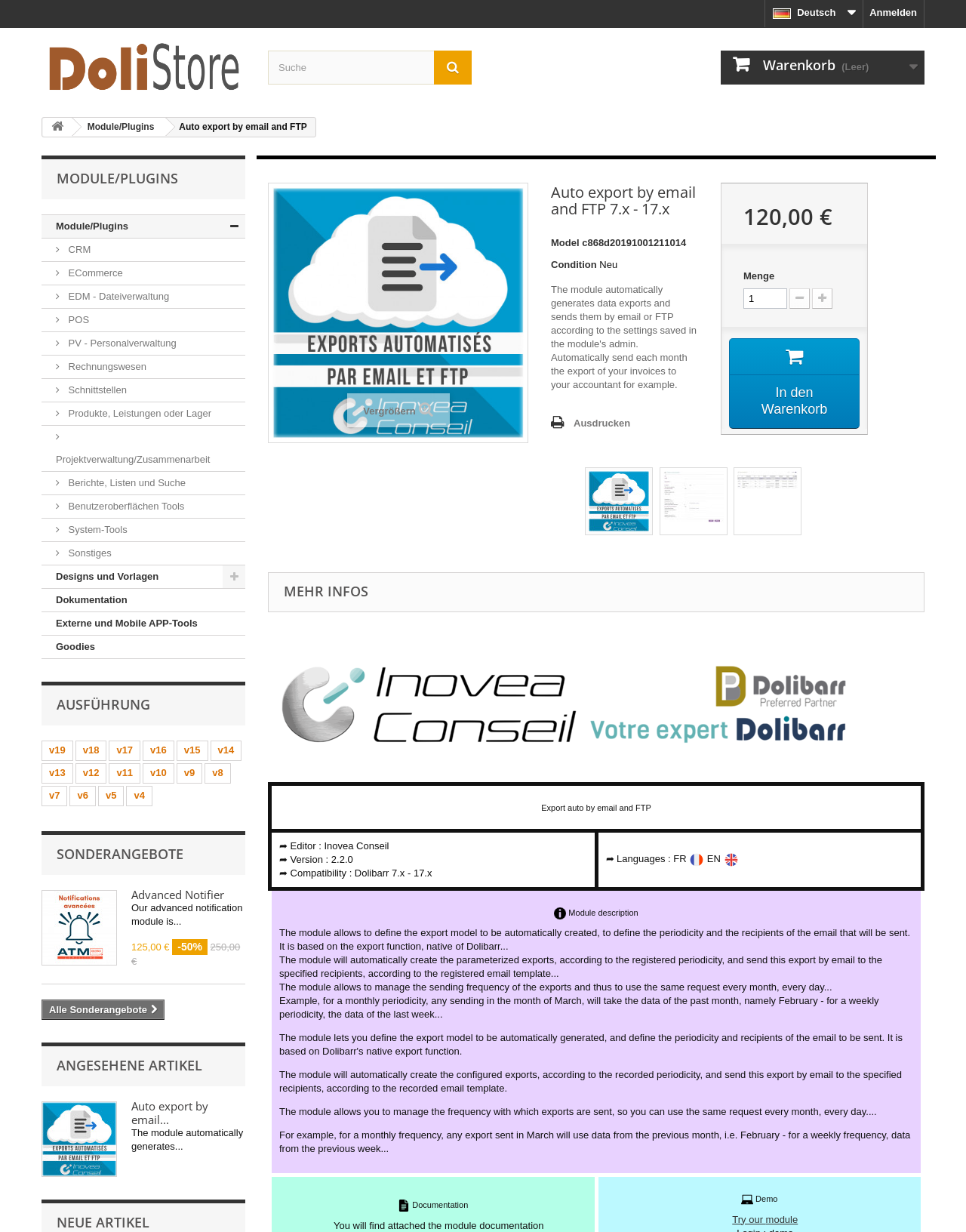Write an extensive caption that covers every aspect of the webpage.

This webpage is about a module called "Auto export by email and FTP" and appears to be an e-commerce page. At the top, there is a navigation menu with links to "Anmelden" (login), "DoliStore", and a search bar. Below the navigation menu, there is a section with various links to different modules and plugins, including CRM, ECommerce, and others.

On the left side of the page, there is a list of links to different versions of the module, ranging from v19 to v7. Below this list, there is a section with a heading "SONDERANGEBOTE" (special offers) and a link to "Alle Sonderangebote" (all special offers).

In the main content area, there are two sections. The first section is about "Advanced Notifier" and includes a heading, a brief description, and a price of 125.00 € with a 50% discount. The second section is about "Auto export by email and FTP" and includes a heading, a brief description, and a price of 250.00 €.

Below these sections, there is a link to "Mehr über Auto export by email and FTP 7.x - 17.x" (more about Auto export by email and FTP 7.x - 17.x) and a section with a heading "ANGESEHENE ARTIKEL" (viewed articles).

On the right side of the page, there is an image of the module "Auto export by email and FTP 7.x - 17.x" with a "Vergrößern" (enlarge) link. Below the image, there is a section with details about the module, including a model number, condition, and price. There are also links to print the page and add the module to the shopping cart.

At the bottom of the page, there is a section with a heading "Auto export by email and FTP 7.x - 17.x" and includes a link to the module, an image, and a brief description.